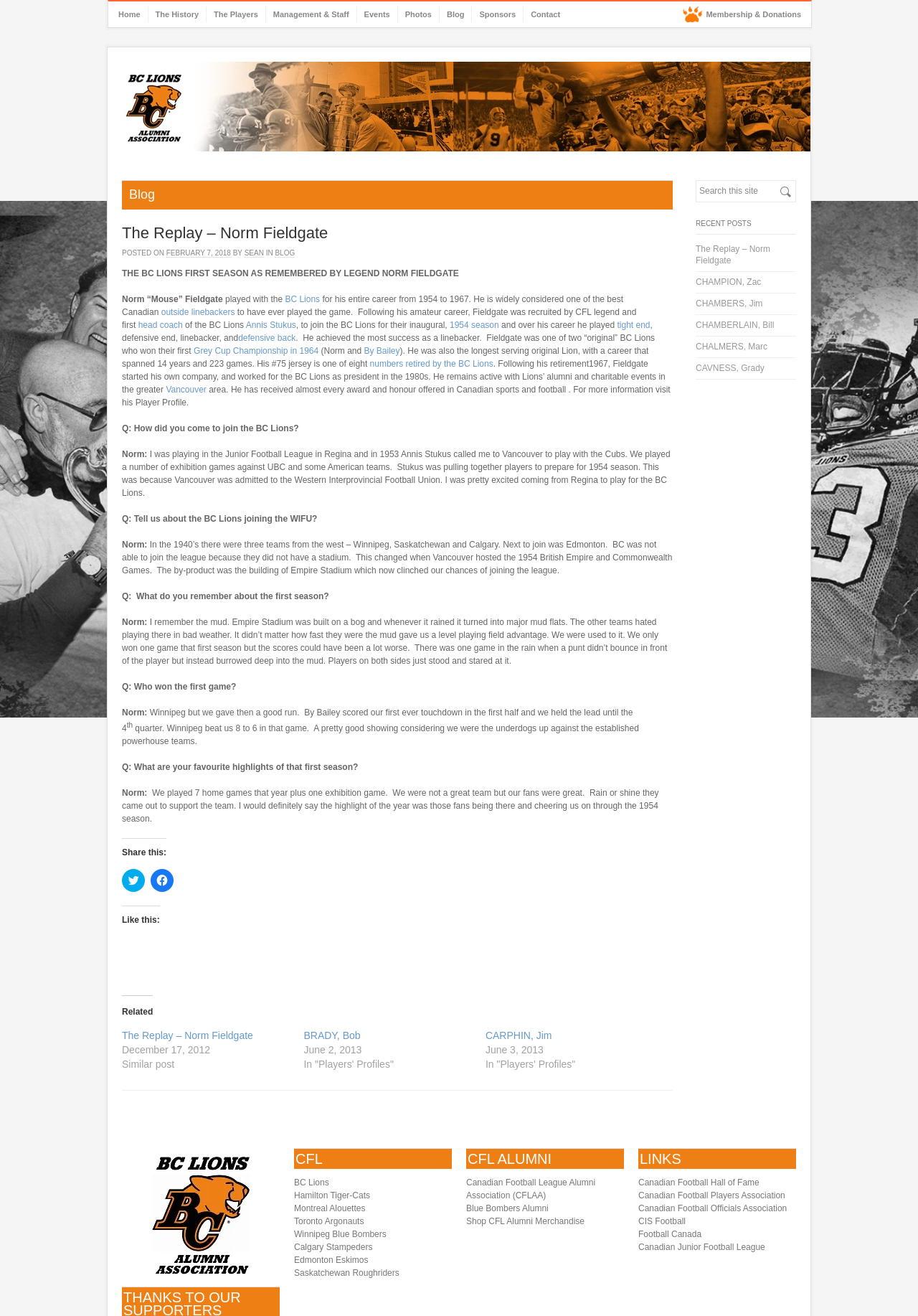What was the outcome of the first game played by the BC Lions?
Please use the image to provide a one-word or short phrase answer.

Lost to Winnipeg